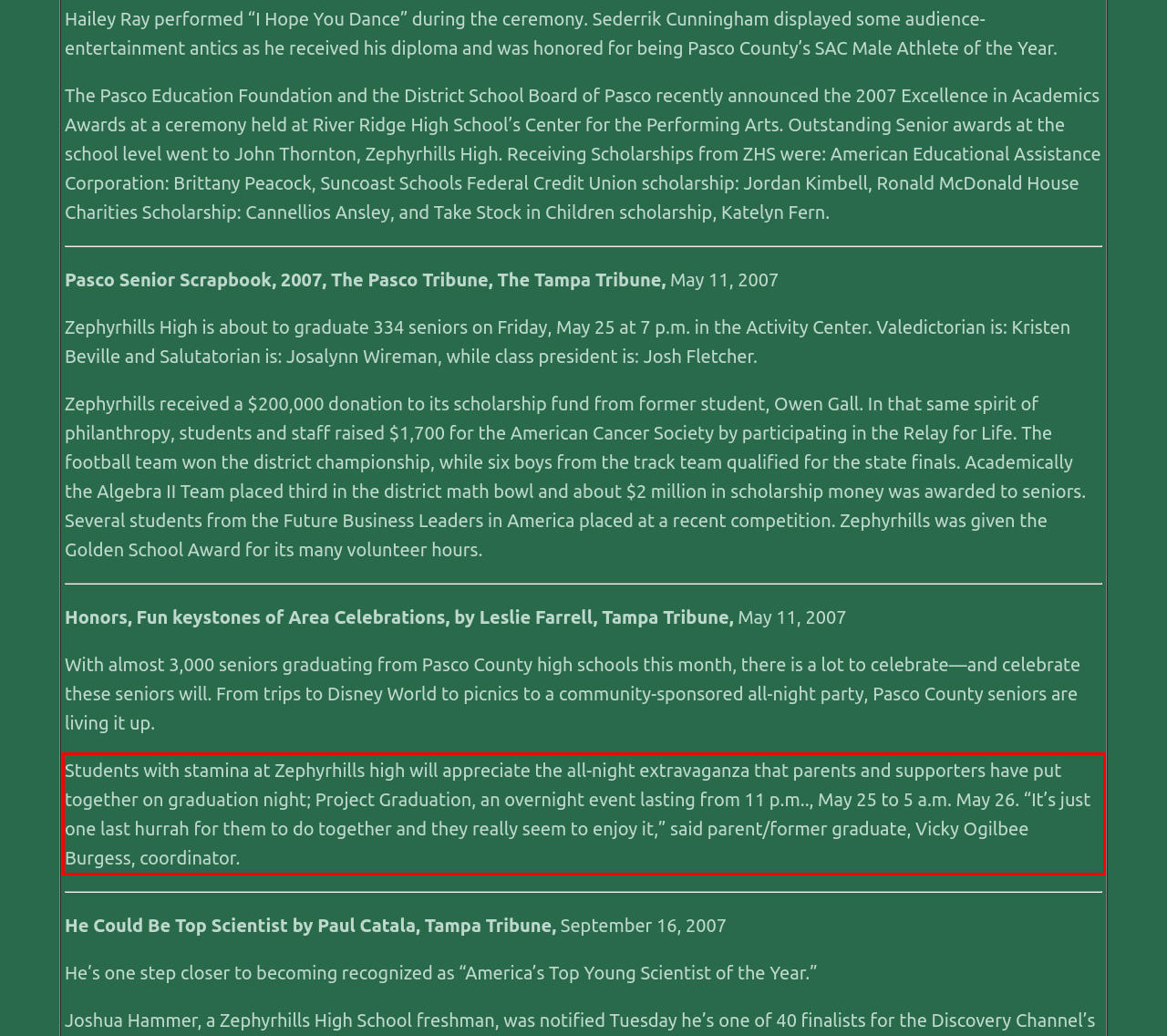Examine the webpage screenshot and use OCR to recognize and output the text within the red bounding box.

Students with stamina at Zephyrhills high will appreciate the all-night extravaganza that parents and supporters have put together on graduation night; Project Graduation, an overnight event lasting from 11 p.m.., May 25 to 5 a.m. May 26. “It’s just one last hurrah for them to do together and they really seem to enjoy it,” said parent/former graduate, Vicky Ogilbee Burgess, coordinator.